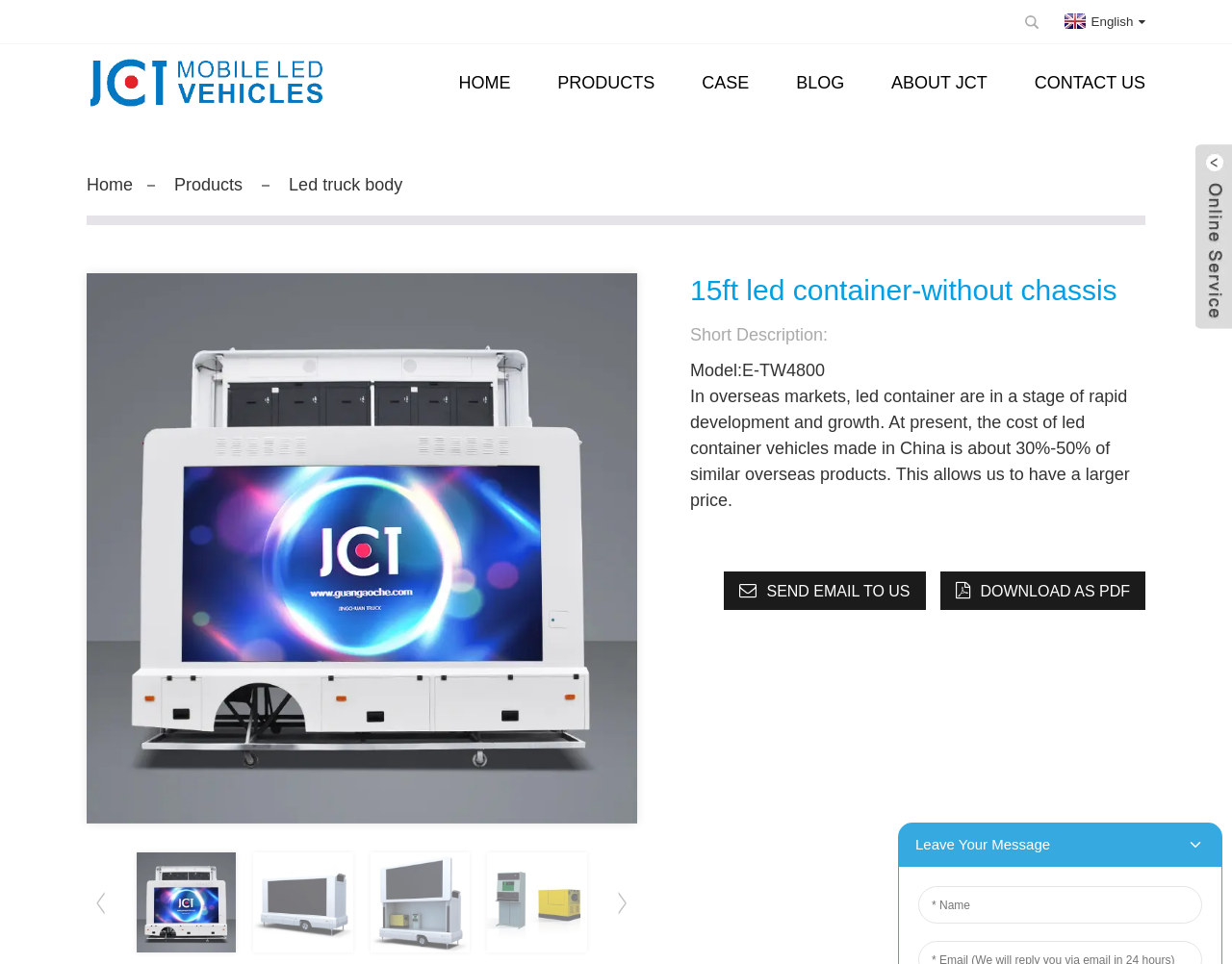What is the product name in the main content area?
By examining the image, provide a one-word or phrase answer.

15ft led container-without chassis